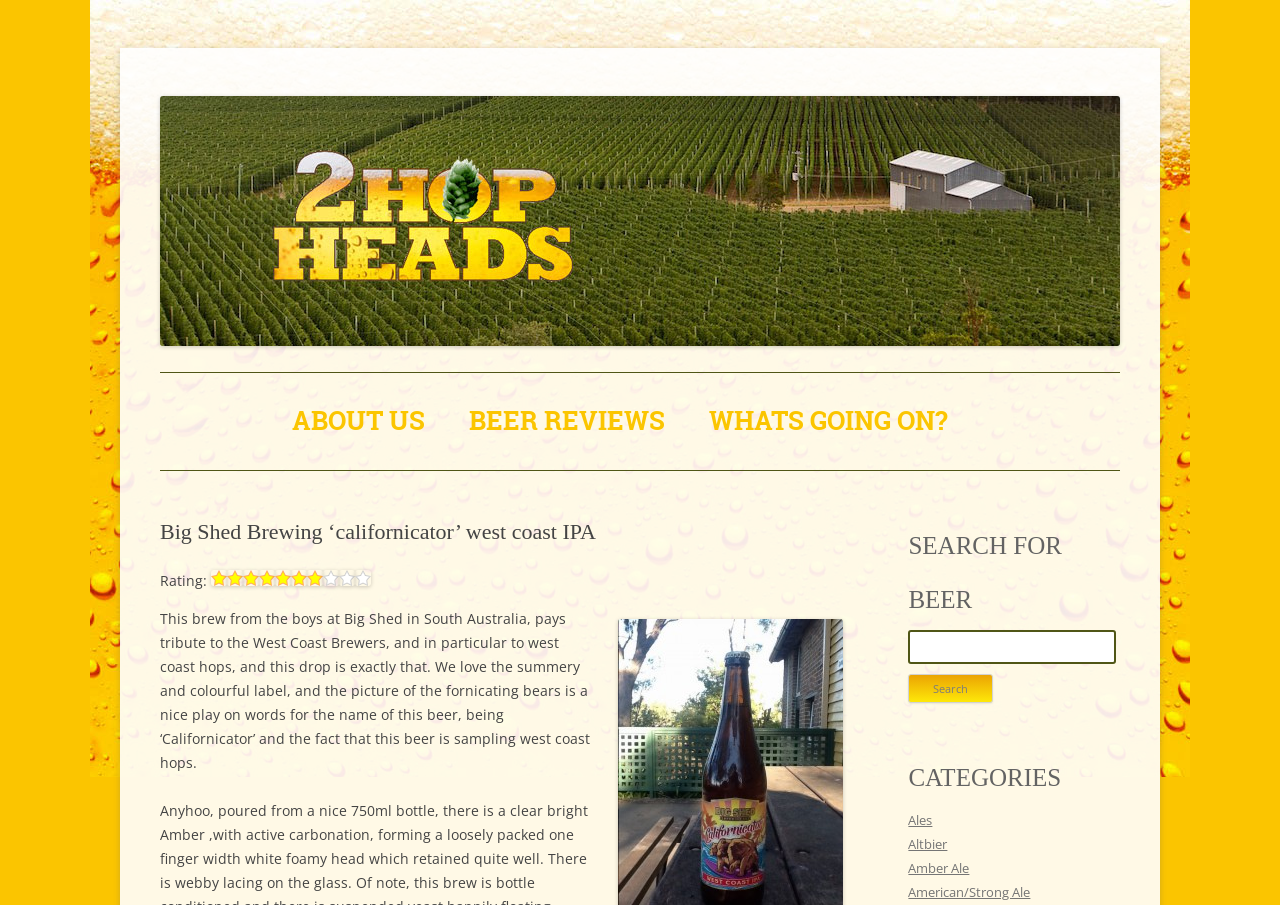Show the bounding box coordinates for the element that needs to be clicked to execute the following instruction: "Click on the '2 Hop Heads' link". Provide the coordinates in the form of four float numbers between 0 and 1, i.e., [left, top, right, bottom].

[0.125, 0.08, 0.251, 0.133]